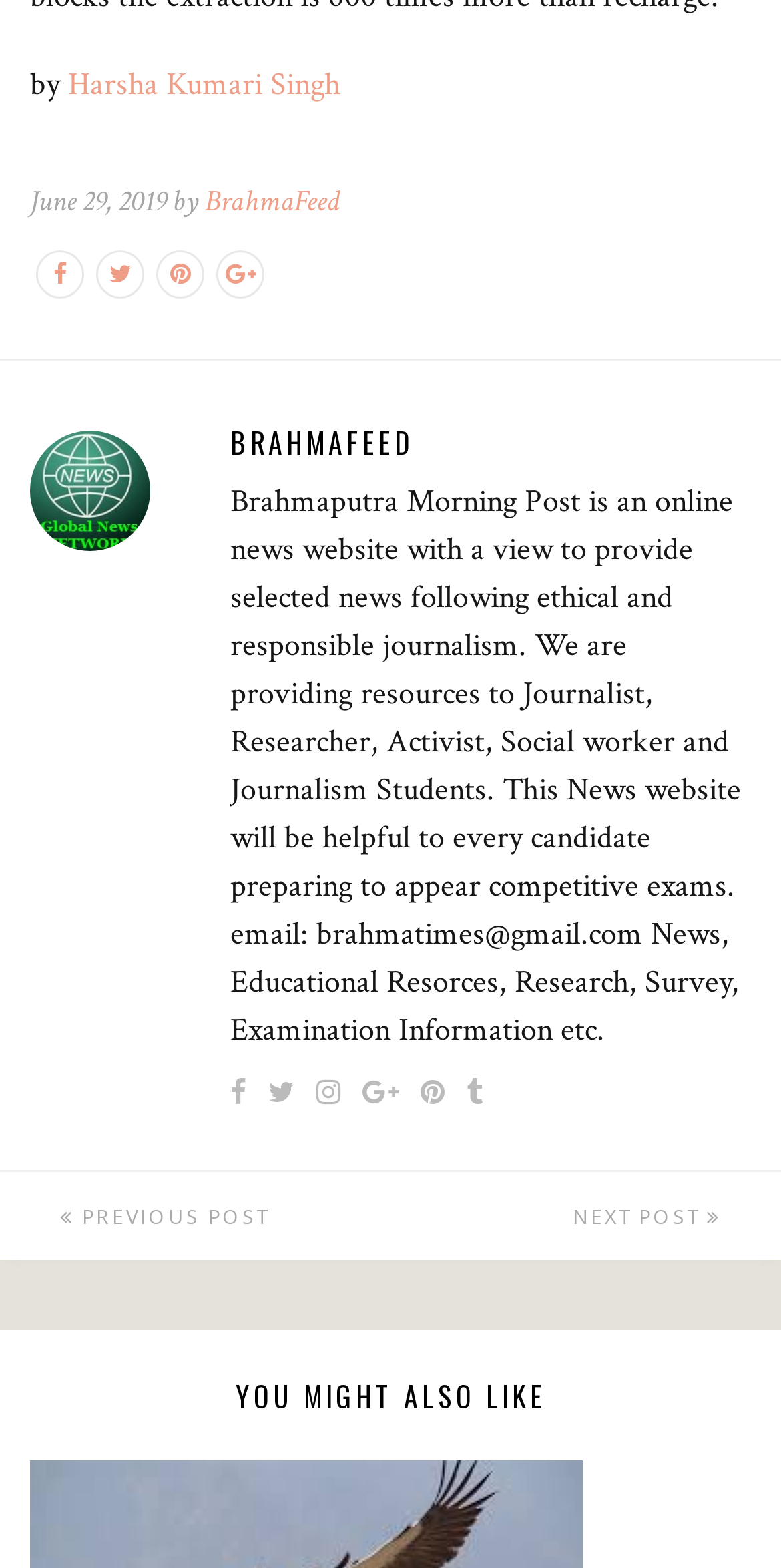Locate the bounding box coordinates of the region to be clicked to comply with the following instruction: "click on the author name". The coordinates must be four float numbers between 0 and 1, in the form [left, top, right, bottom].

[0.087, 0.041, 0.436, 0.068]